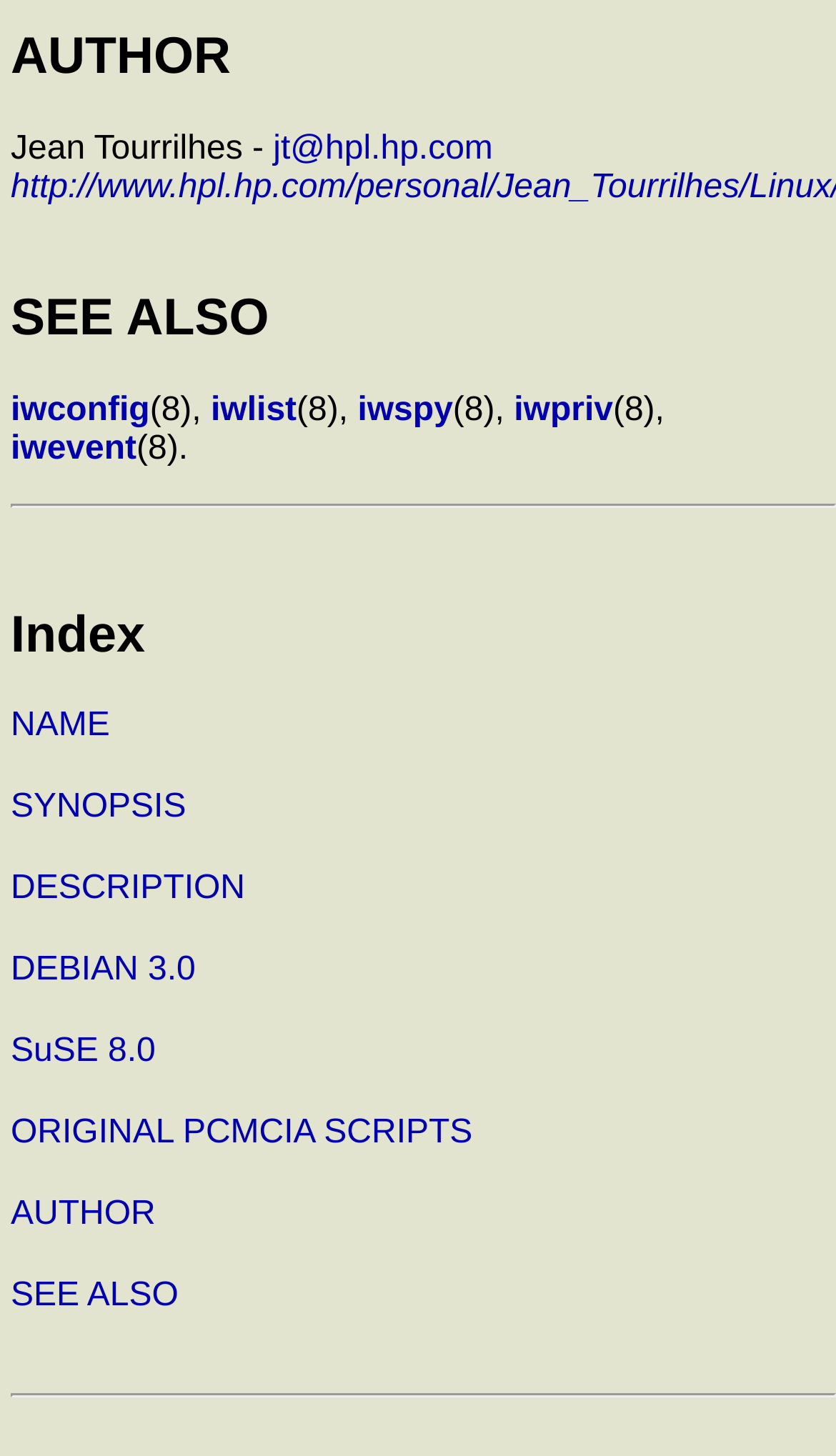Who is the author of this webpage?
Respond with a short answer, either a single word or a phrase, based on the image.

Jean Tourrilhes